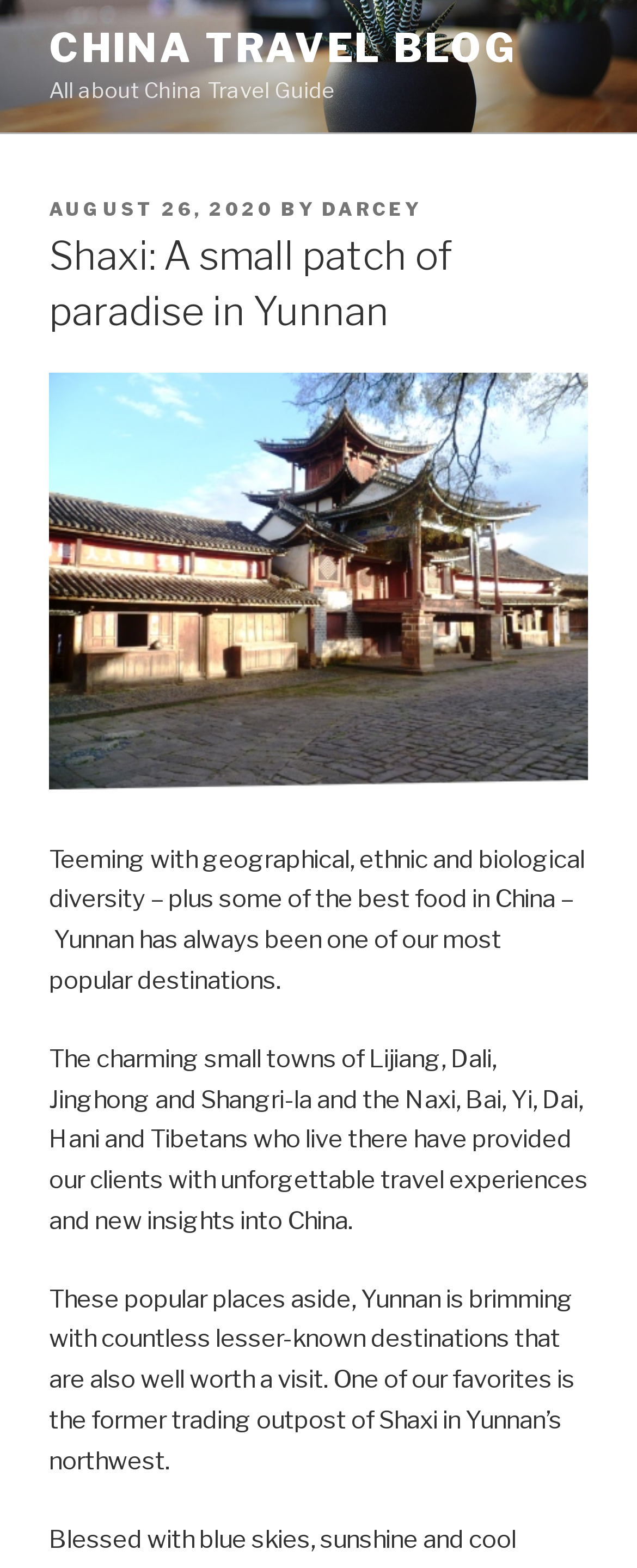What is one of the reasons why Yunnan is a popular destination?
Using the information presented in the image, please offer a detailed response to the question.

According to the text, Yunnan is a popular destination because it has 'some of the best food in China', among other reasons.